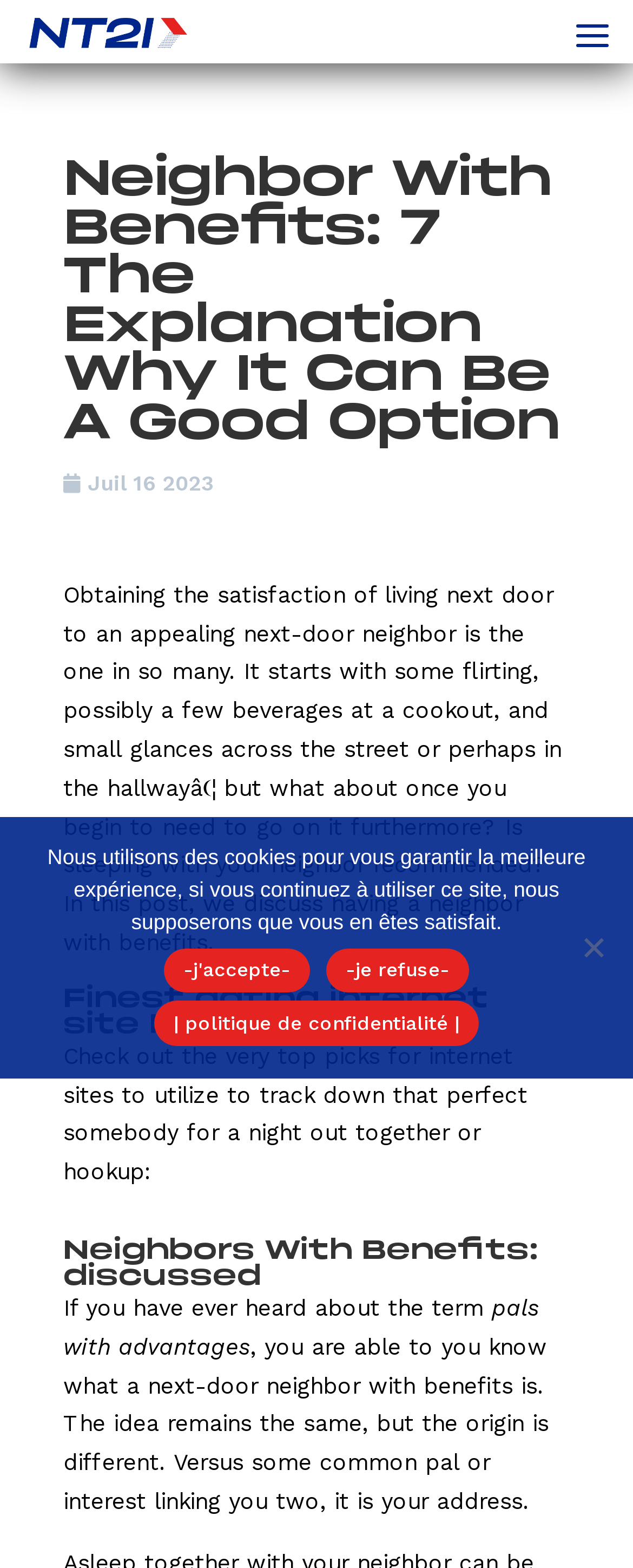What is the topic of the article?
Please provide a single word or phrase based on the screenshot.

Neighbor with benefits